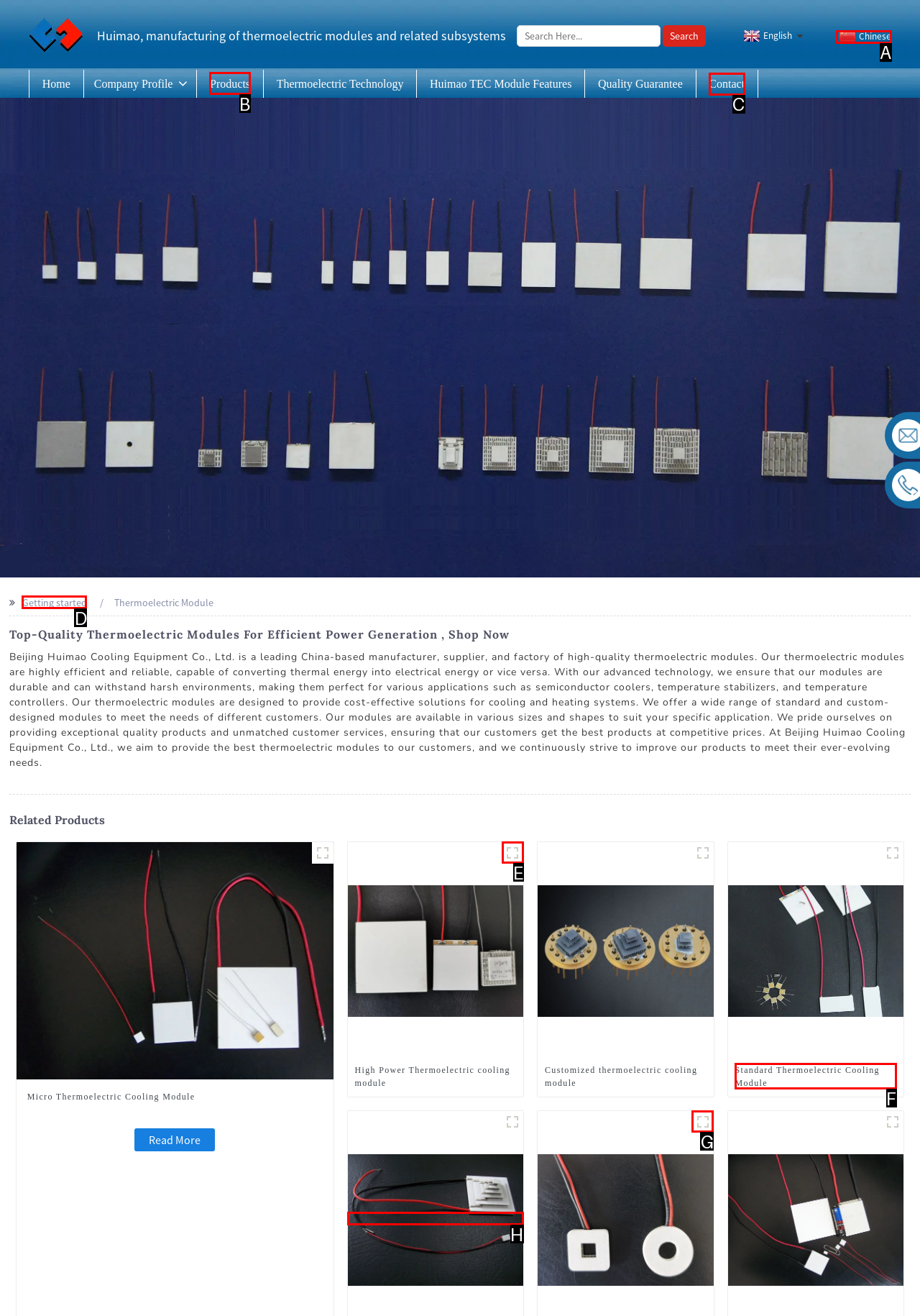Specify which UI element should be clicked to accomplish the task: View products. Answer with the letter of the correct choice.

B